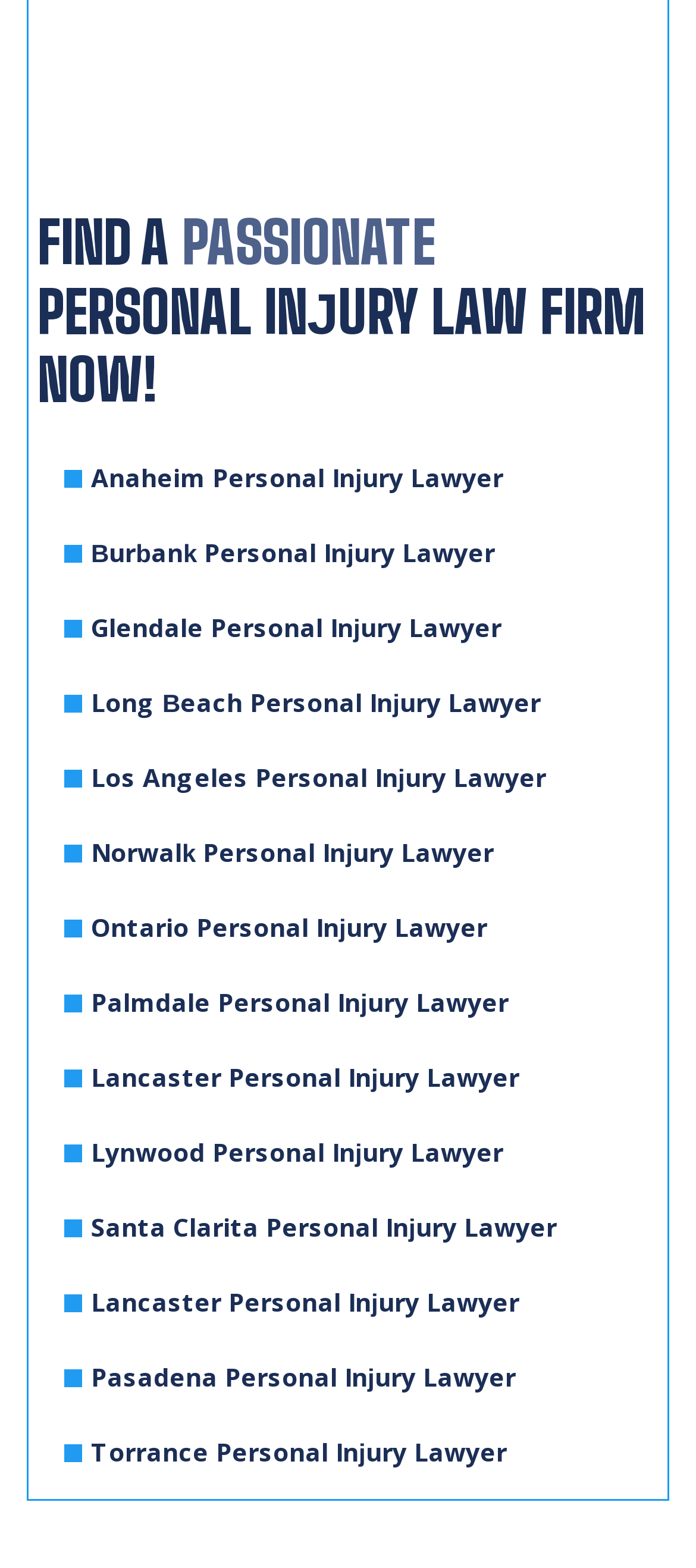Please find the bounding box coordinates of the element that must be clicked to perform the given instruction: "Click Santa Clarita Personal Injury Lawyer". The coordinates should be four float numbers from 0 to 1, i.e., [left, top, right, bottom].

[0.092, 0.76, 0.908, 0.806]